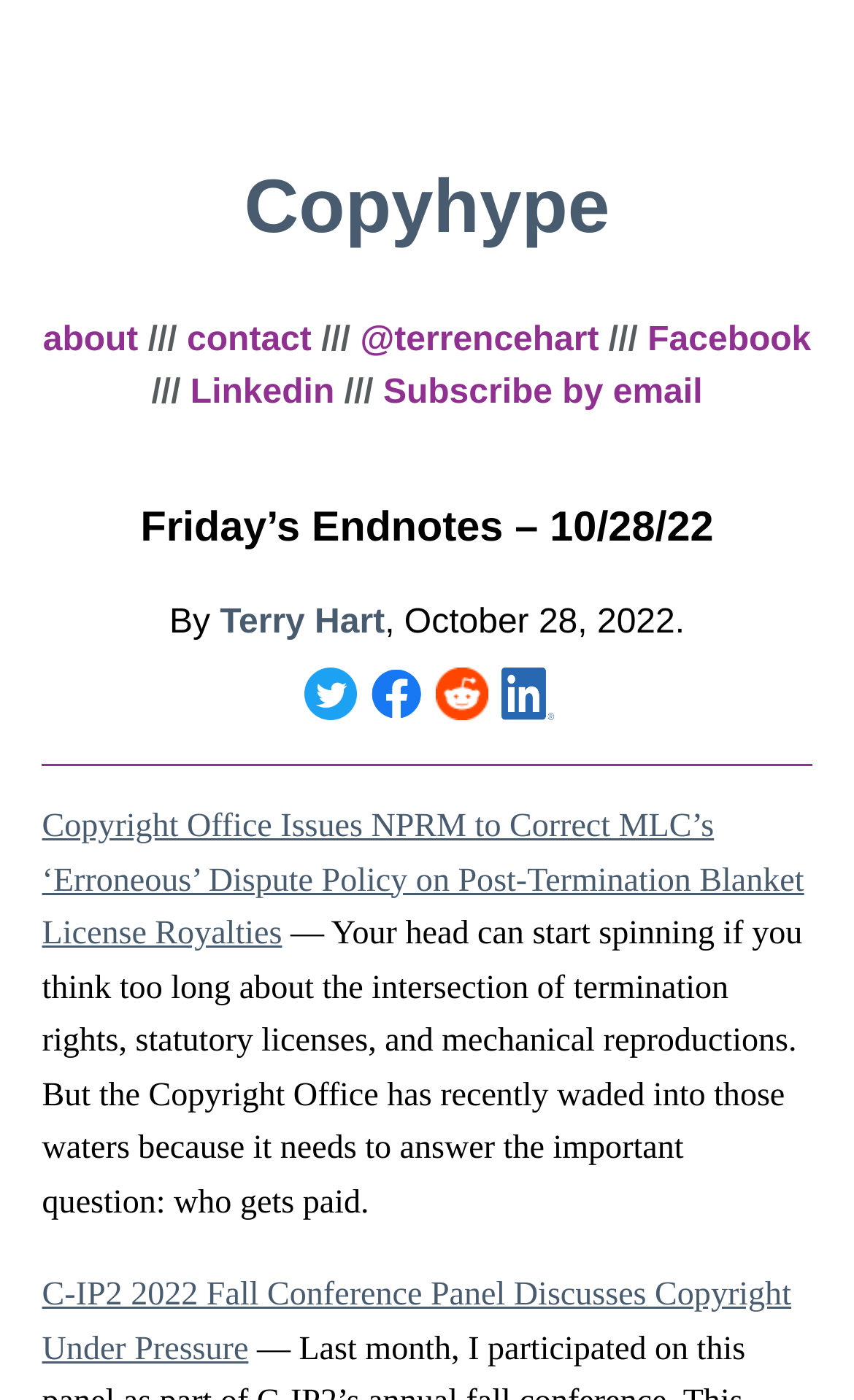Determine the bounding box coordinates for the area that should be clicked to carry out the following instruction: "read Copyright Office Issues NPRM article".

[0.049, 0.577, 0.942, 0.68]